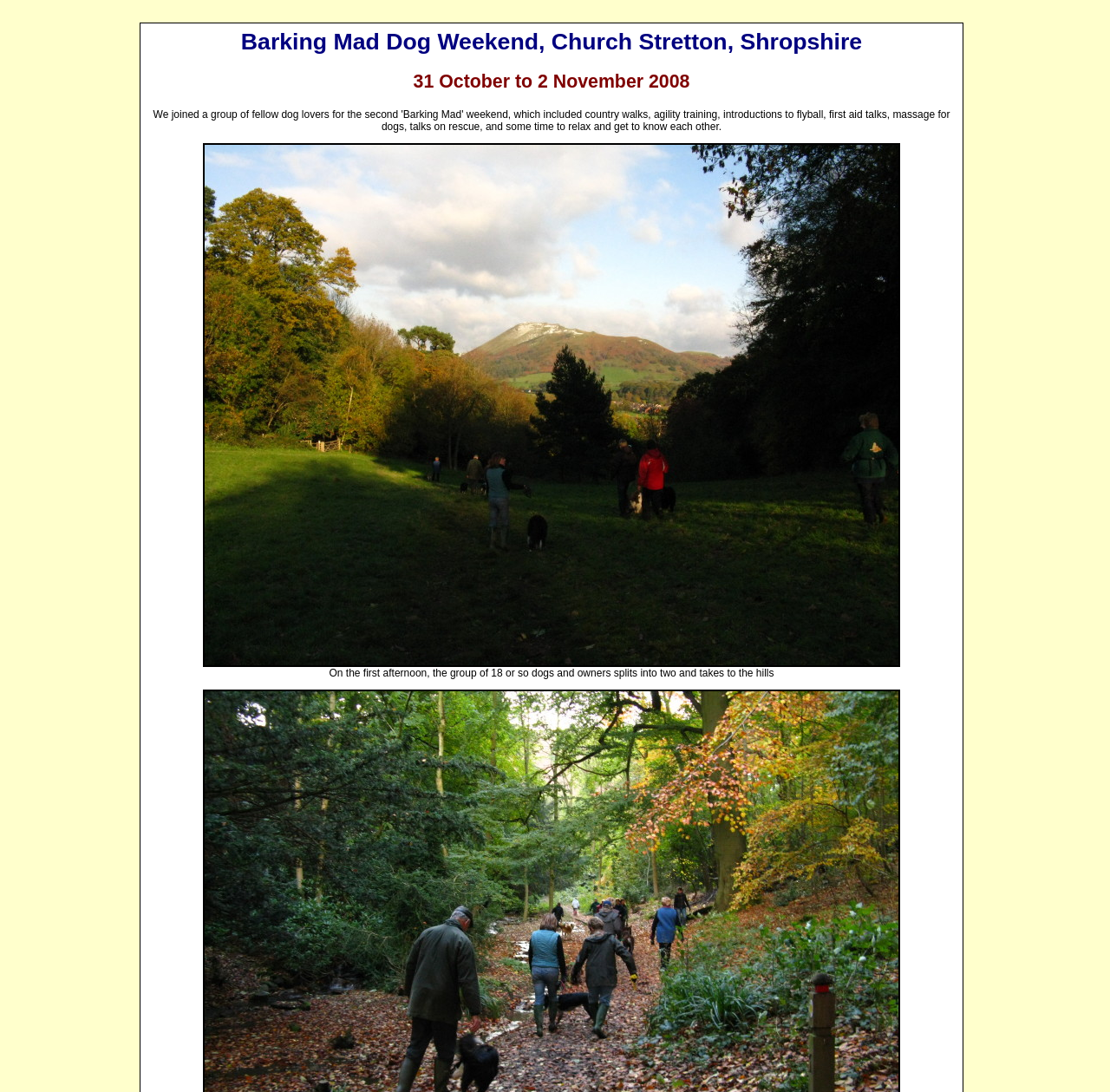Provide a thorough and detailed response to the question by examining the image: 
What is the content of the image on the webpage?

The content of the image on the webpage can be inferred by looking at the context of the webpage, which is about the Barking Mad Dog Weekend. The image is likely to be related to the event, and therefore, it is likely to be an image of dogs and owners participating in the event.